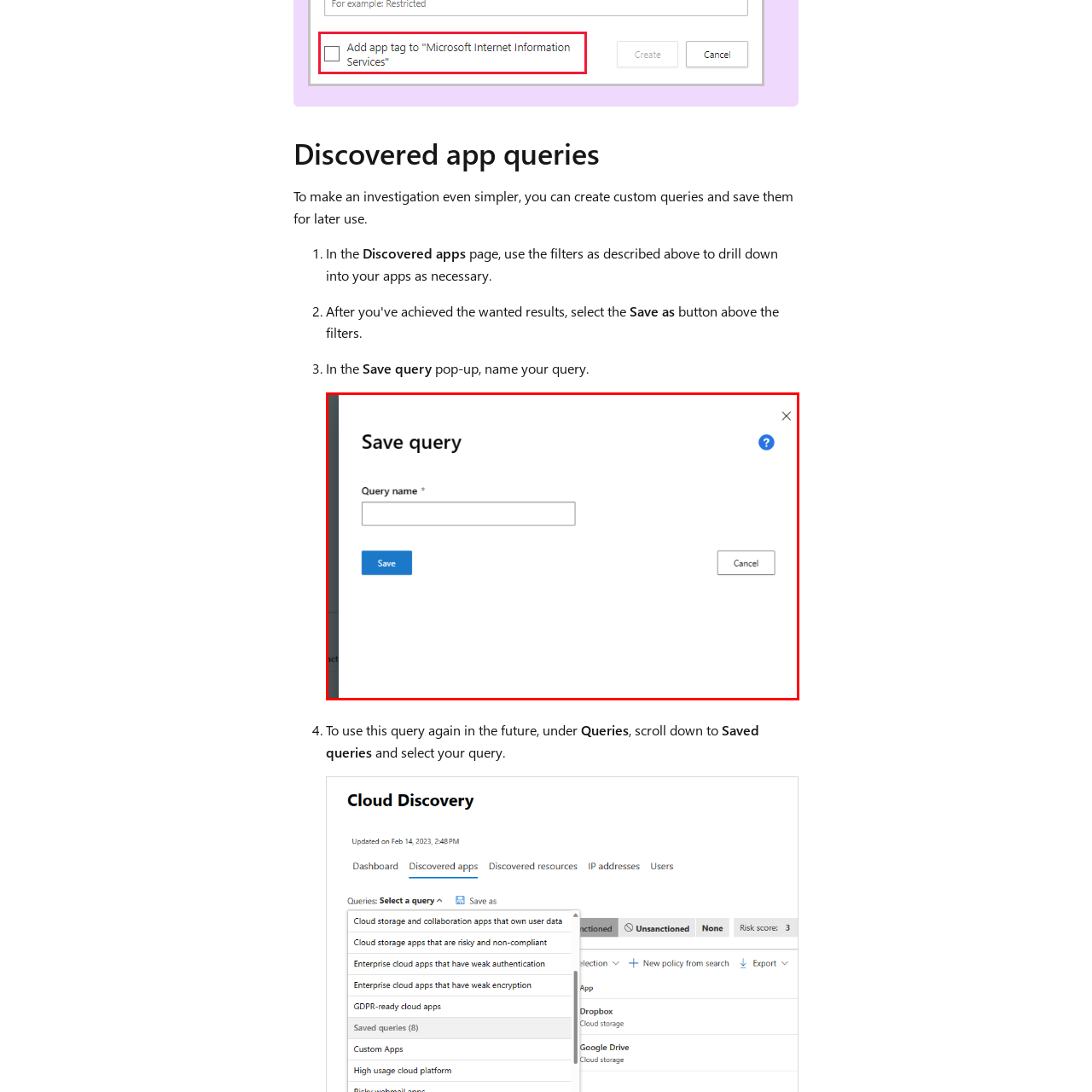Give a detailed account of the picture within the red bounded area.

The image displays a modal window titled "Save query," designed for users to save a custom query. At the top of the window, the title is prominently featured, indicating the action the user is about to perform. Below the title is a labeled input field for entering the "Query name," clearly marked with an asterisk to indicate that this field is required. 

To the left, a blue "Save" button allows users to confirm their action, while a "Cancel" button is positioned on the right for users who wish to exit the modal without saving. Additionally, there is a question mark icon located in the upper right corner, likely serving as a help option for users needing assistance. This interface is intuitive and user-friendly, facilitating the efficient saving of queries in a structured and accessible manner.